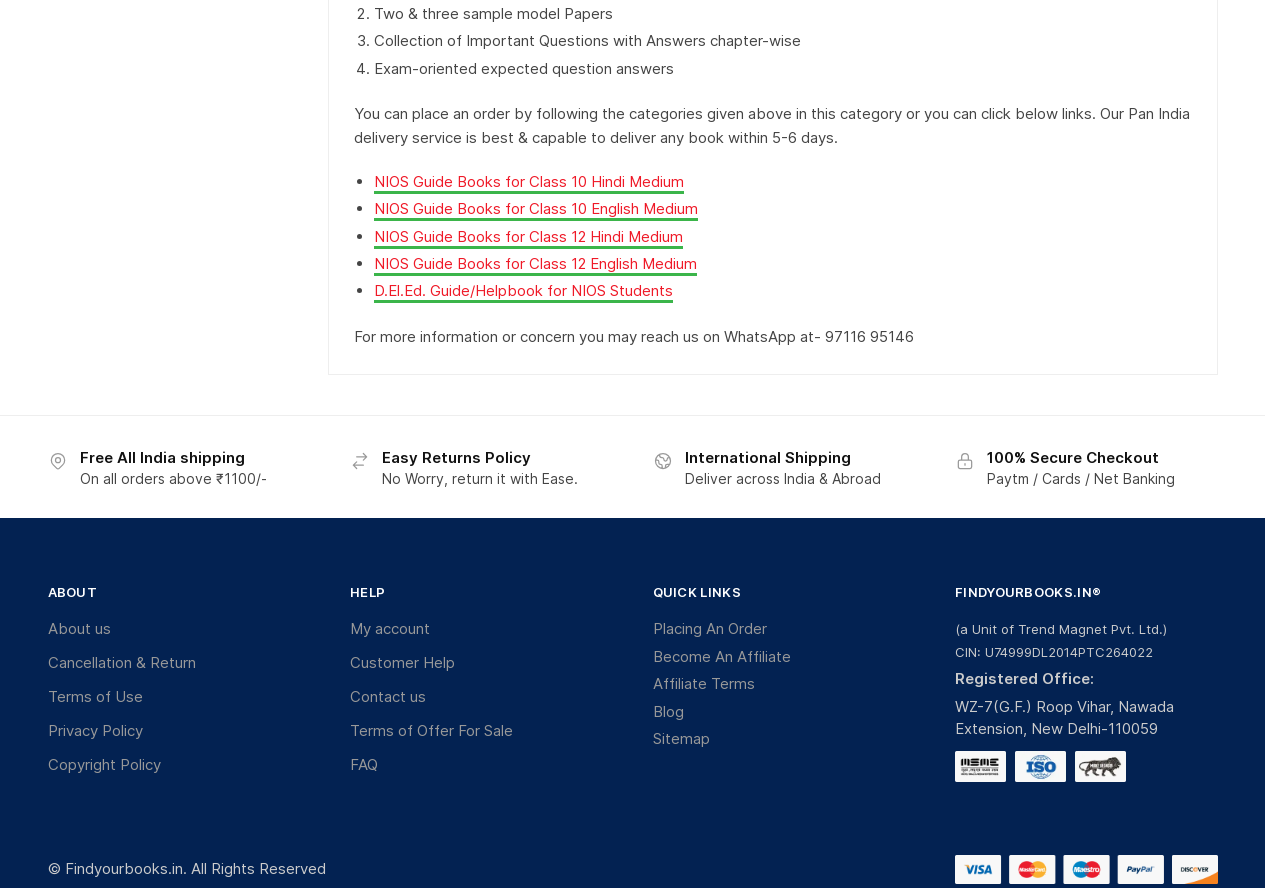Based on the element description: "Cancellation & Return", identify the UI element and provide its bounding box coordinates. Use four float numbers between 0 and 1, [left, top, right, bottom].

[0.037, 0.722, 0.153, 0.747]